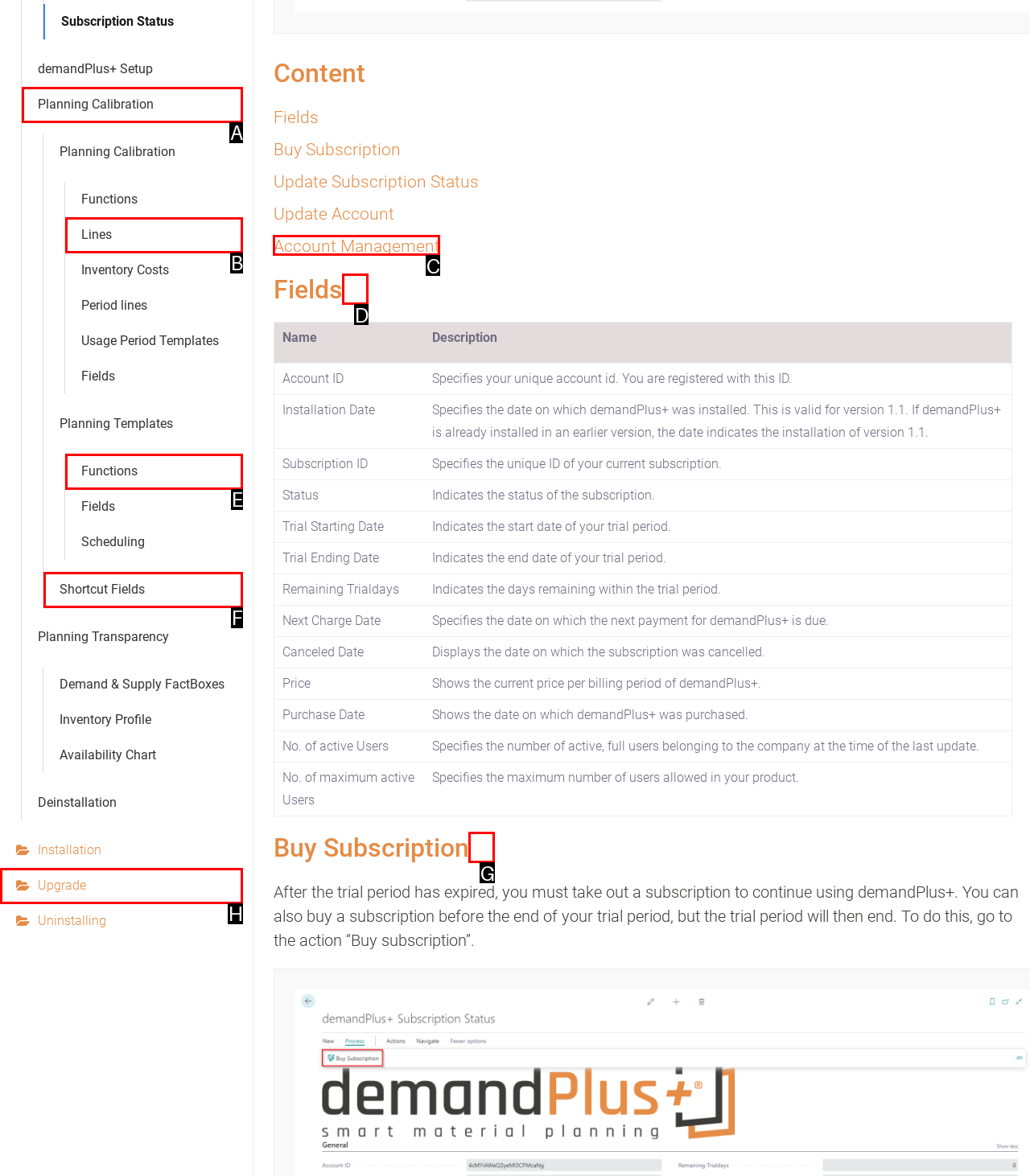Select the correct option based on the description: parent_node: Buy Subscription aria-label="Anchor"
Answer directly with the option’s letter.

G